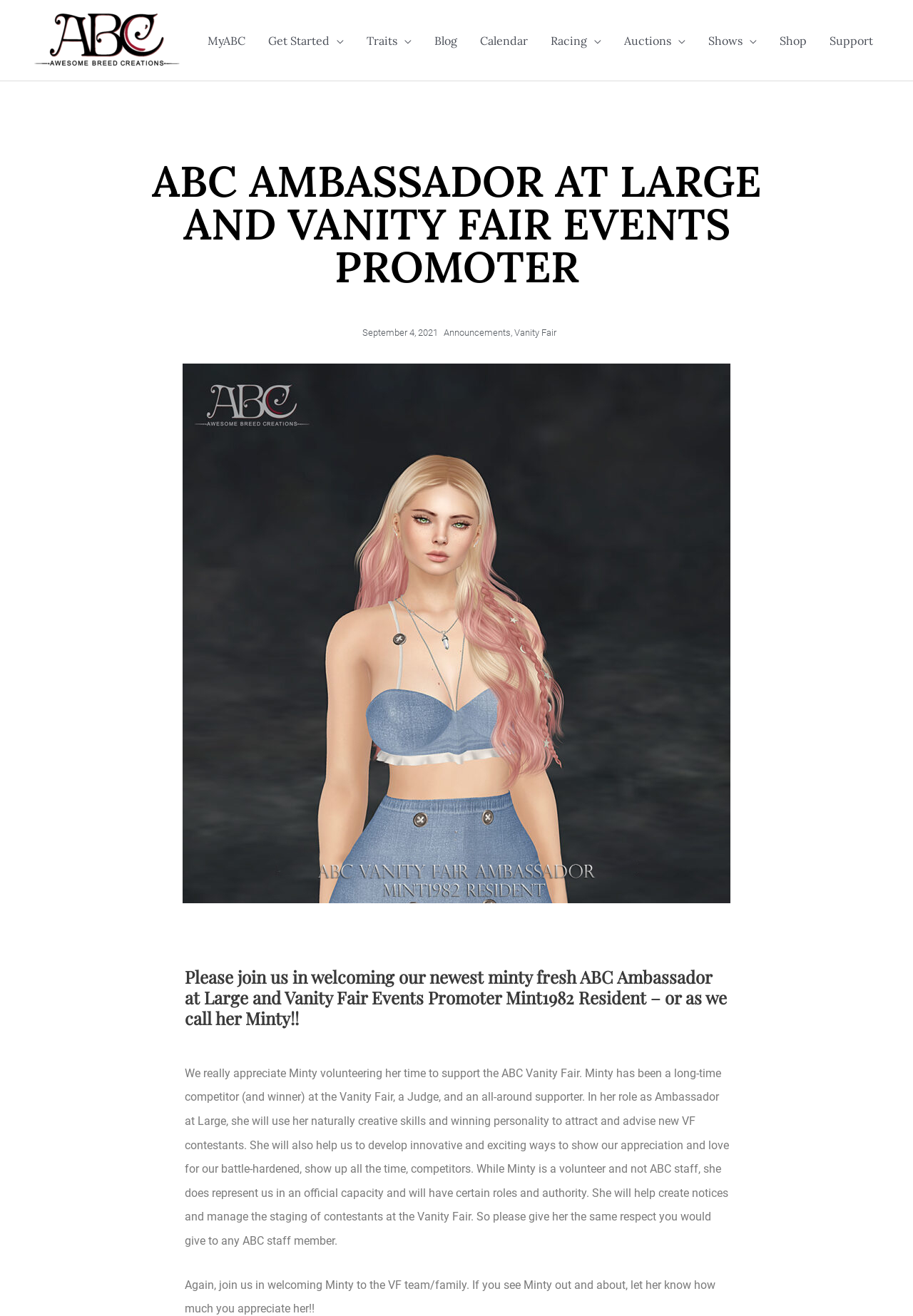What is the name of the newest ABC Ambassador?
Can you provide an in-depth and detailed response to the question?

The webpage welcomes a new ABC Ambassador at Large and Vanity Fair Events Promoter, and the name is mentioned in the heading and the paragraph below, which is Mint1982 Resident, also referred to as Minty.